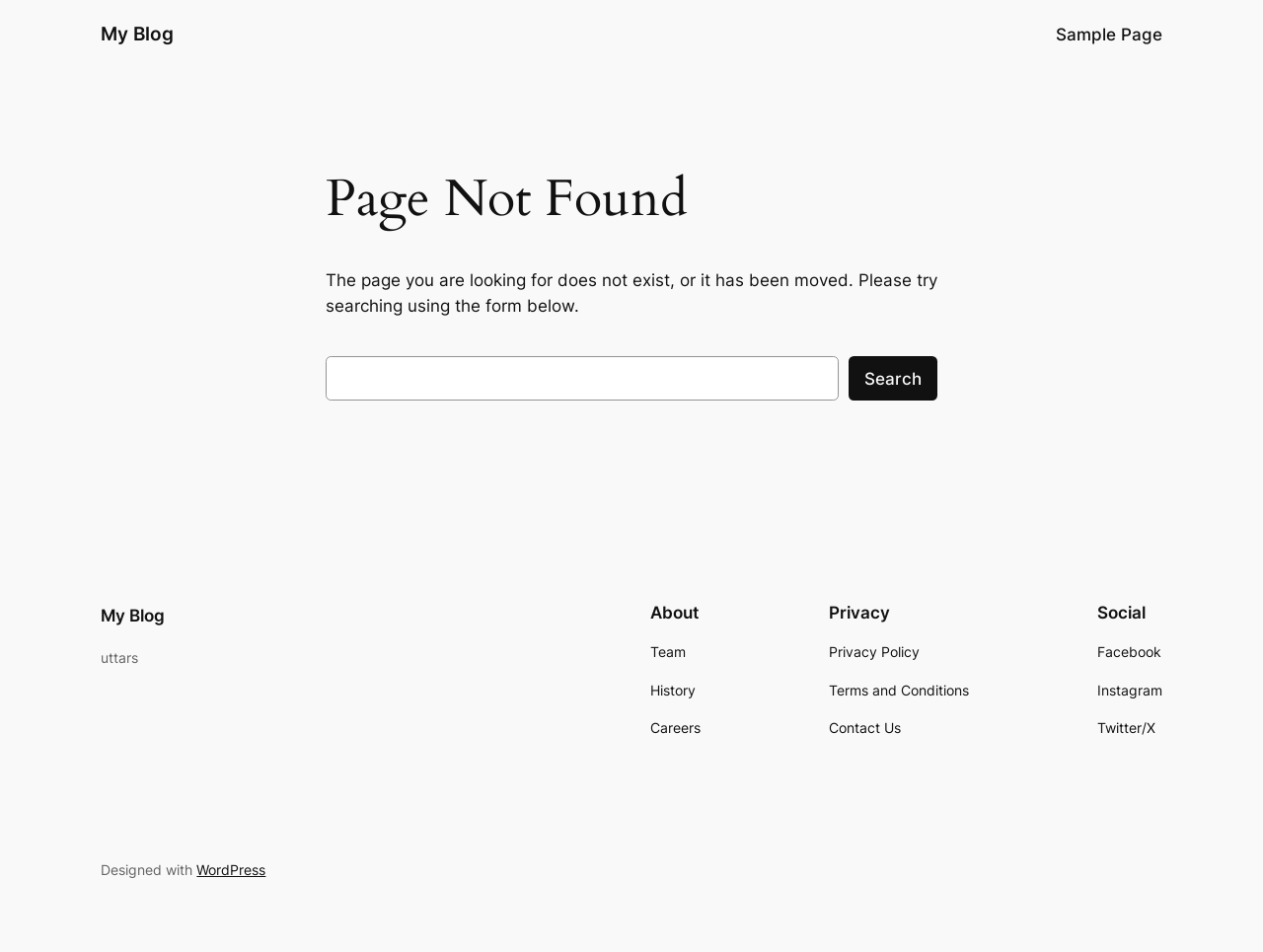Extract the bounding box coordinates of the UI element described by: "Search". The coordinates should include four float numbers ranging from 0 to 1, e.g., [left, top, right, bottom].

[0.672, 0.374, 0.742, 0.421]